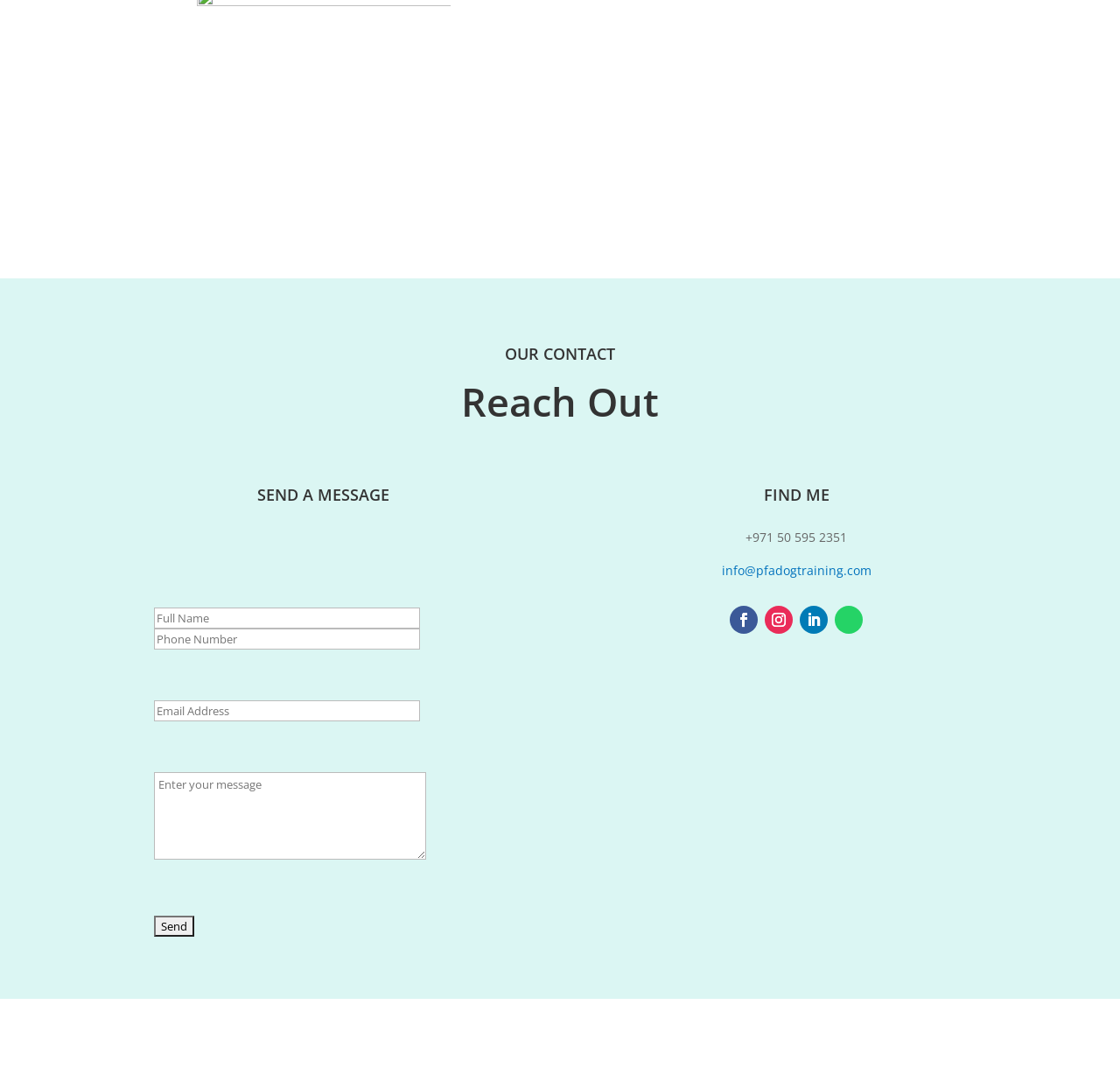Determine the bounding box coordinates of the section to be clicked to follow the instruction: "Click the 'Submit' button". The coordinates should be given as four float numbers between 0 and 1, formatted as [left, top, right, bottom].

None